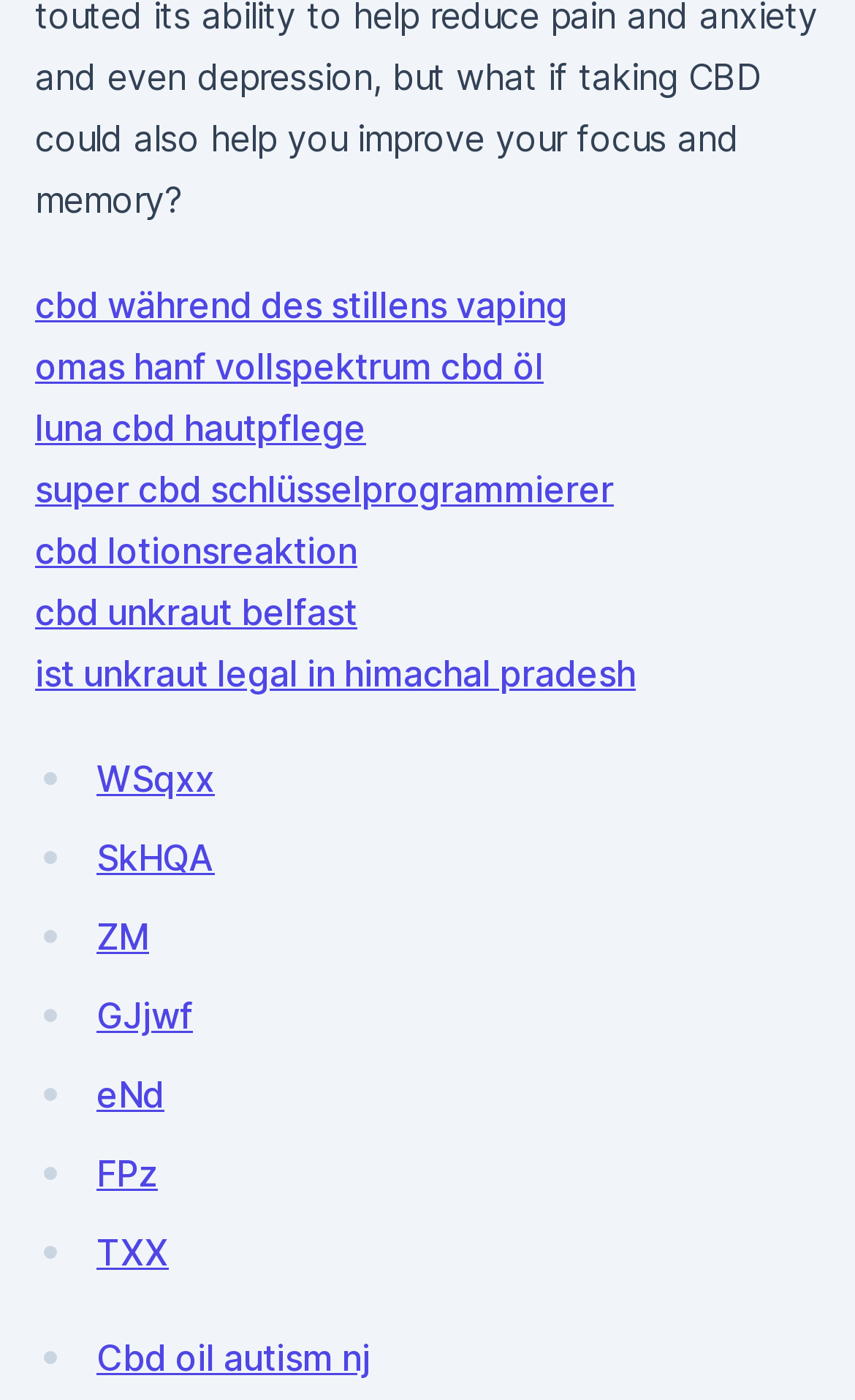Identify the bounding box coordinates of the part that should be clicked to carry out this instruction: "click on cbd during breastfeeding vaping".

[0.041, 0.203, 0.664, 0.234]